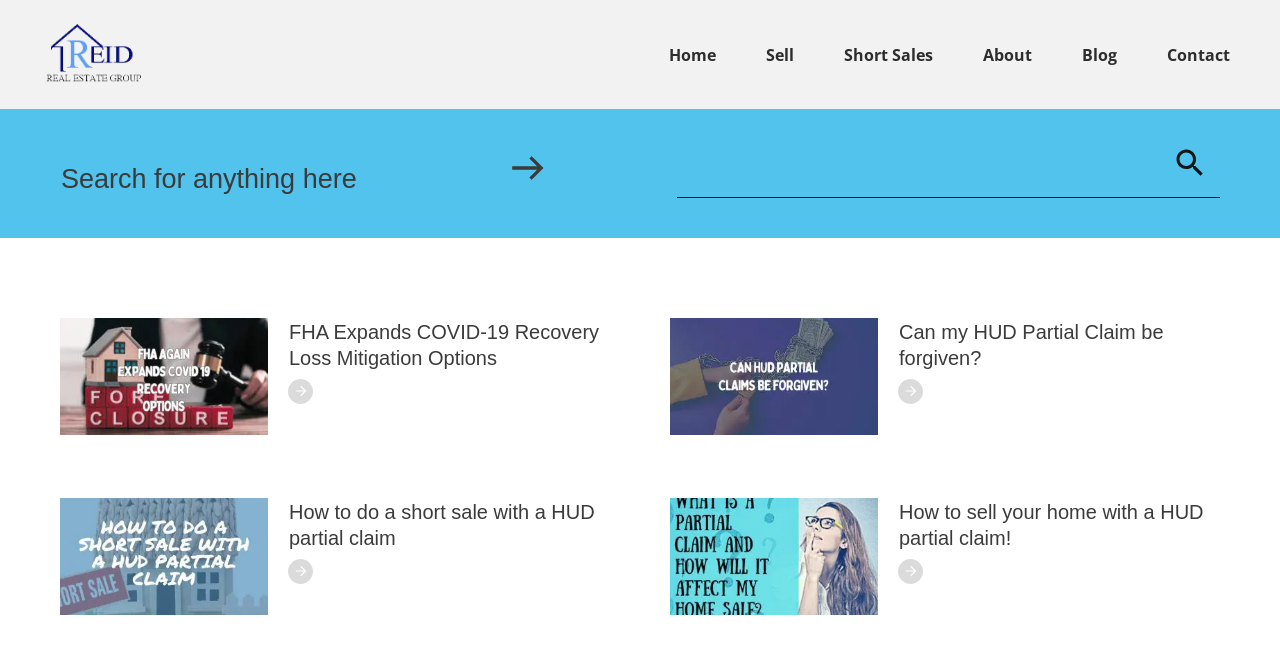Determine the bounding box coordinates of the clickable region to carry out the instruction: "Browse SHOP BY CATEGORIES".

None